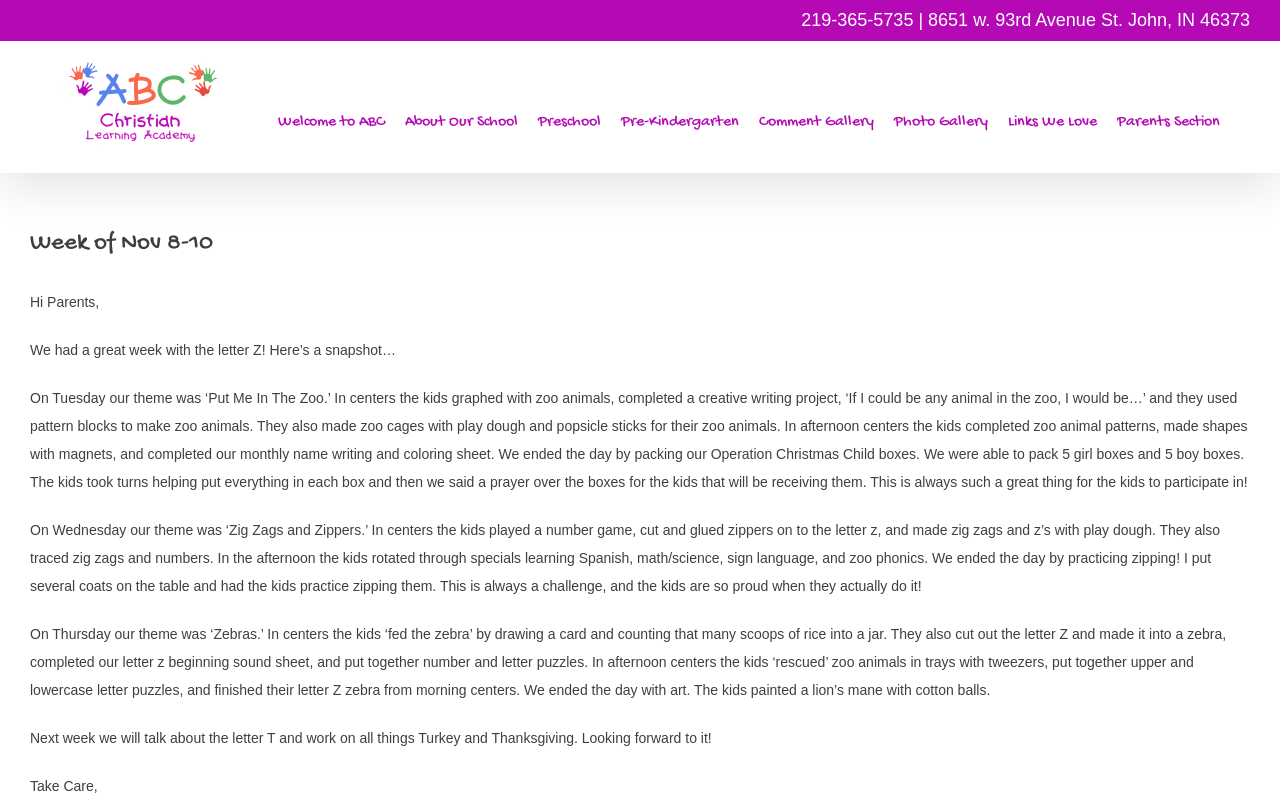Pinpoint the bounding box coordinates of the clickable area needed to execute the instruction: "Click the 'Welcome to ABC' link". The coordinates should be specified as four float numbers between 0 and 1, i.e., [left, top, right, bottom].

[0.217, 0.107, 0.301, 0.193]